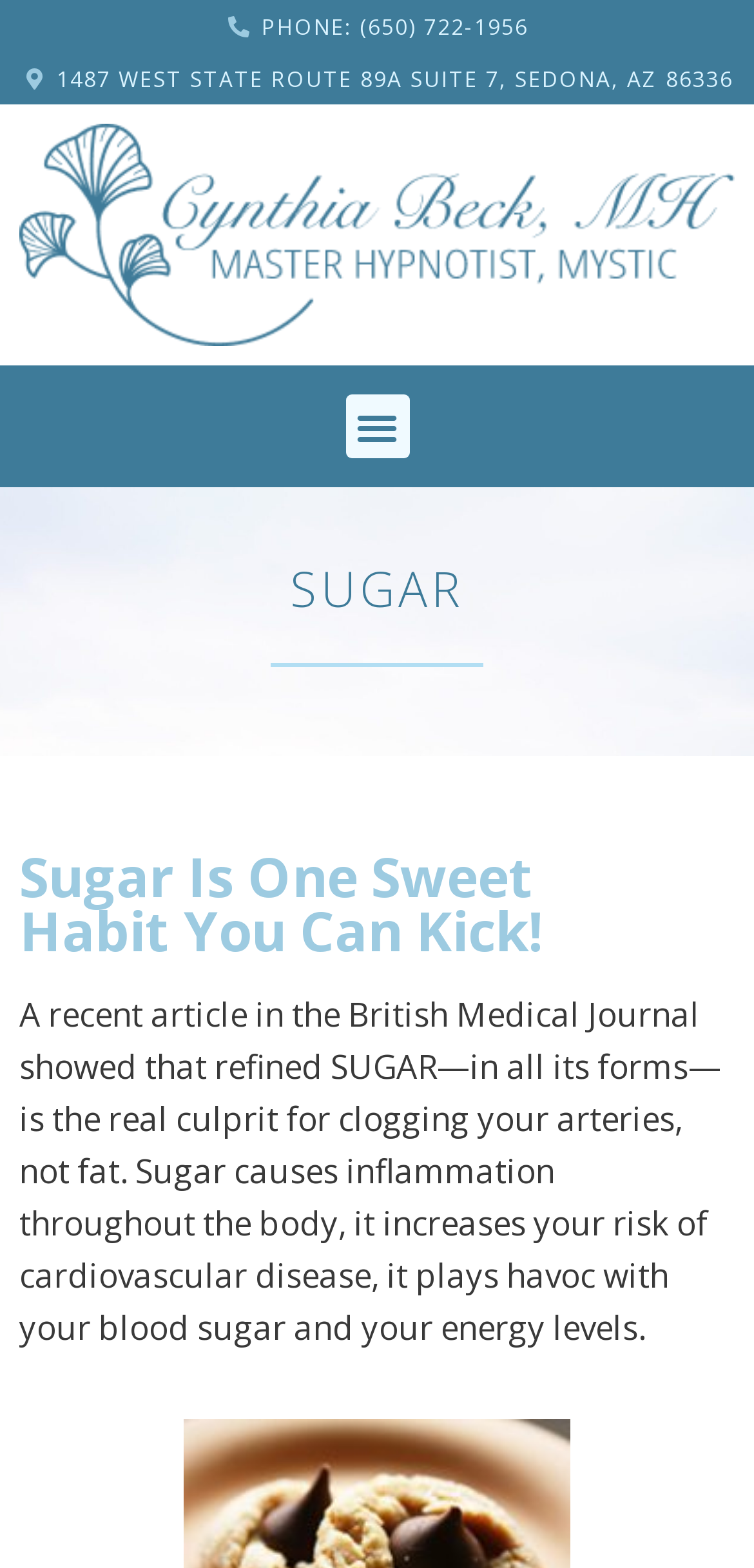What is the effect of sugar on the body according to the article?
Analyze the image and deliver a detailed answer to the question.

I found the effect of sugar on the body by looking at the StaticText element with the text 'A recent article in the British Medical Journal showed that refined SUGAR—in all its forms—is the real culprit for clogging your arteries, not fat. Sugar causes inflammation throughout the body, it increases your risk of cardiovascular disease...' which has a bounding box with coordinates [0.026, 0.633, 0.956, 0.861]. This suggests that the article mentions that sugar causes inflammation and increases the risk of cardiovascular disease.